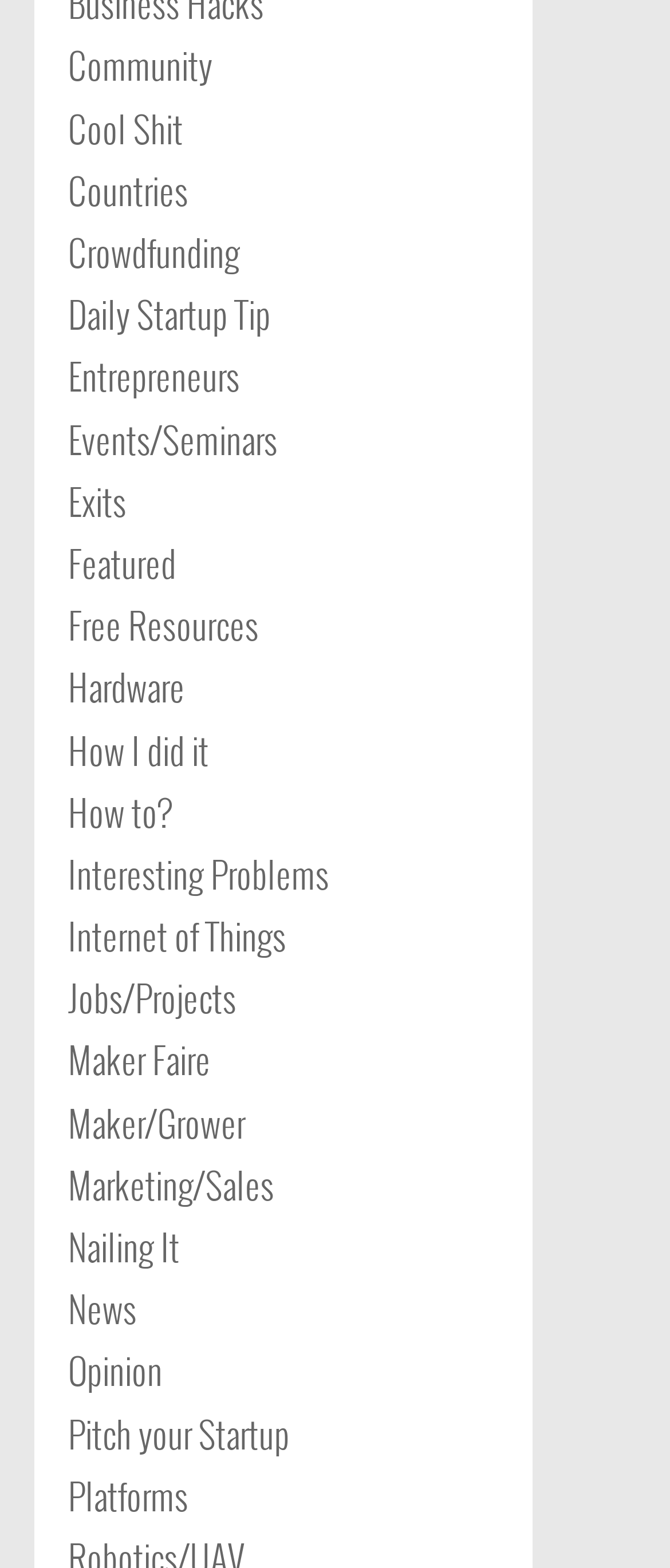Please specify the bounding box coordinates of the region to click in order to perform the following instruction: "Explore cool shit".

[0.101, 0.064, 0.273, 0.098]